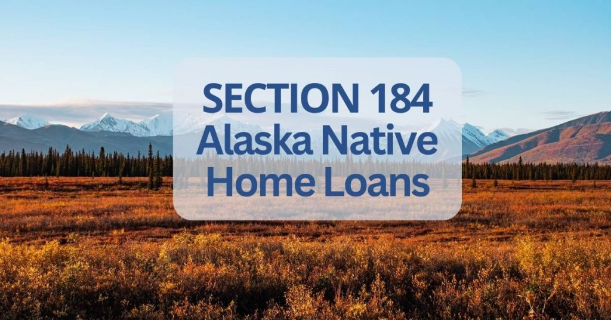Provide a short answer to the following question with just one word or phrase: What is the focus of the Section 184 loan program?

Homeownership in Native communities